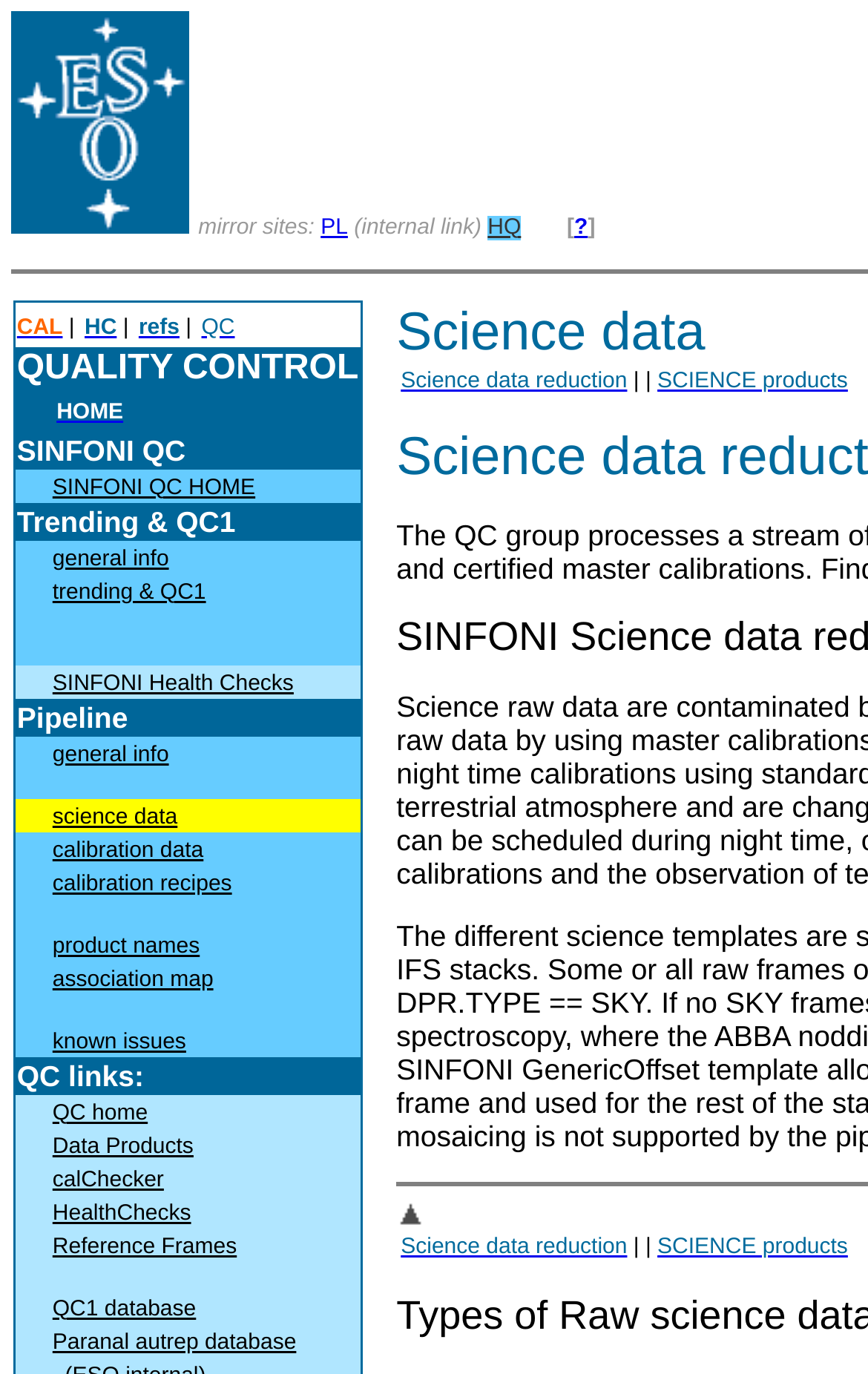Describe the webpage in detail, including text, images, and layout.

The webpage is titled "Quality Control and Data Processing:: Science data" and has a prominent image at the top left corner. Below the image, there are three links: "PL", "HQ", and "?".

The main content of the webpage is organized into a table with multiple rows. Each row contains a grid cell with a link or an image. The first row has a link "CAL | HC | refs | QC" with four sub-links: "CAL", "HC", "refs", and "QC". The second row has a column header "QUALITY CONTROL  HOME" with a link "HOME". The third row has a column header "SINFONI QC".

The subsequent rows contain various links and images, including "SINFONI QC HOME", "Trending & QC1", "general info", "trending & QC1", "SINFONI Health Checks", "Pipeline", "general info", "science data", "calibration data", "calibration recipes", "product names", "association map", and "known issues". Some of these links have accompanying images.

The webpage also has a section titled "QC links:" at the bottom, with a link "QC home". Overall, the webpage appears to be a dashboard for quality control and data processing, providing access to various tools and resources related to science data.